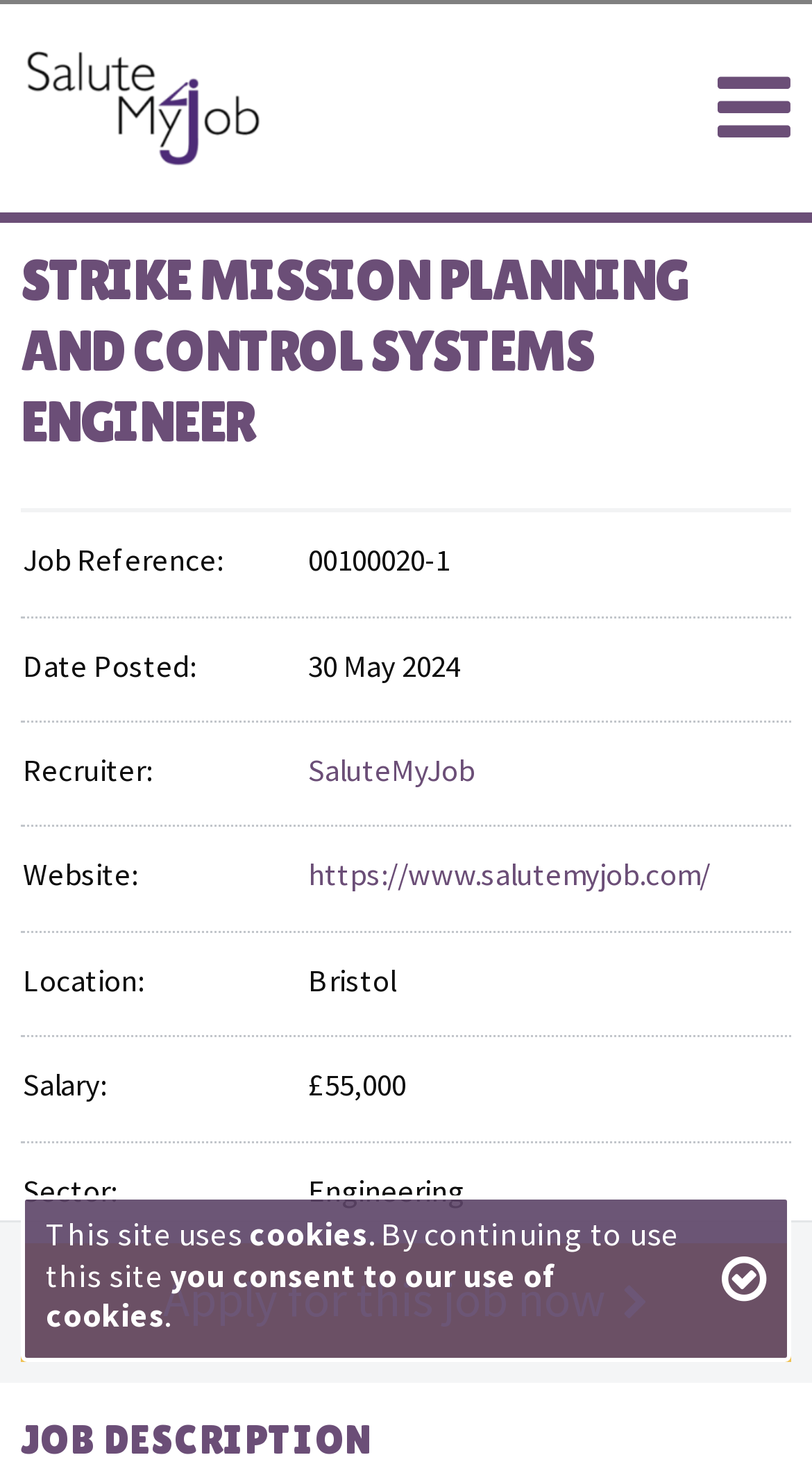What is the salary for this job?
Answer the question with detailed information derived from the image.

I found the salary by looking at the StaticText element that says 'Salary:' and the adjacent StaticText element that says '£55,000'.